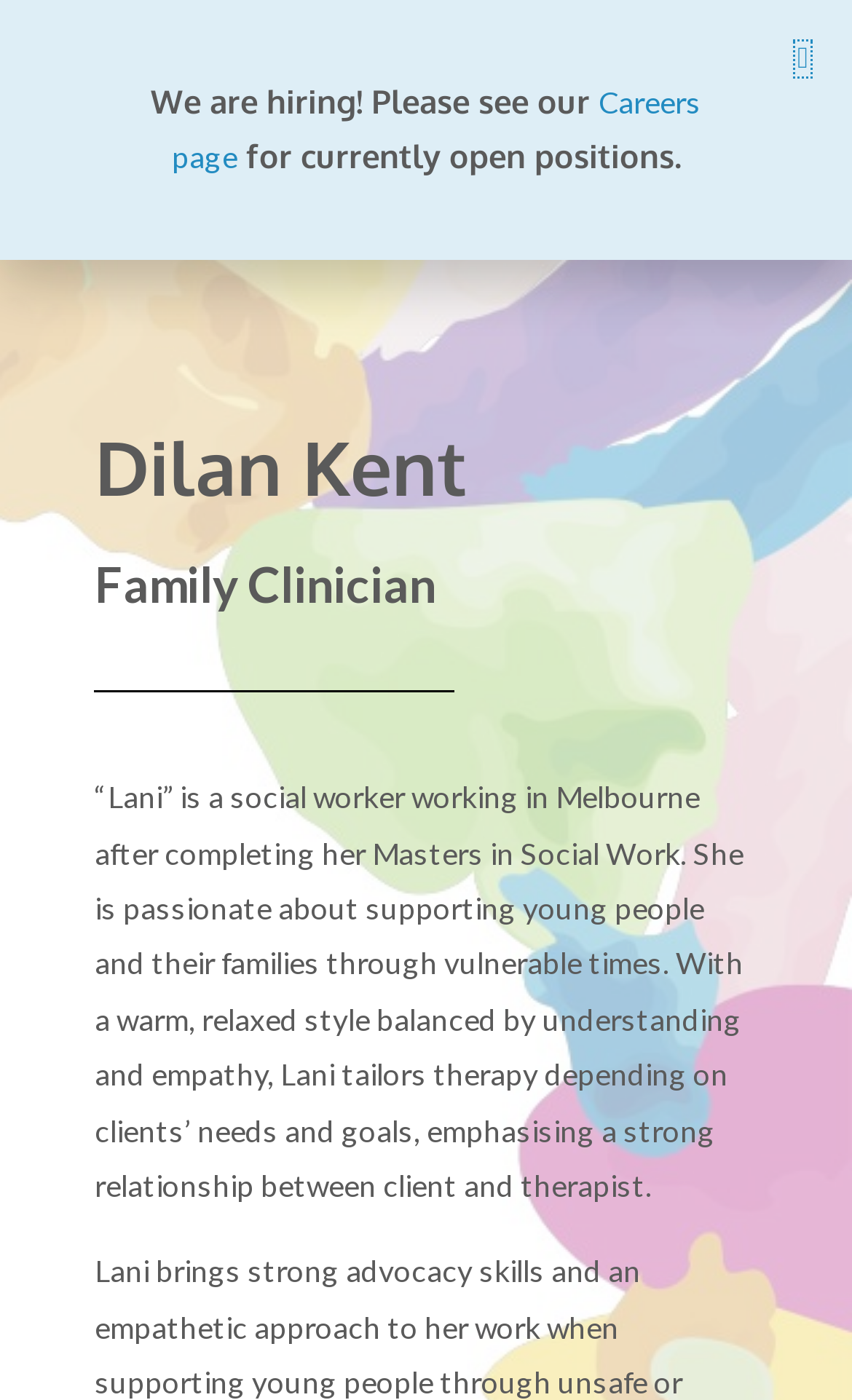Provide your answer in a single word or phrase: 
What is the style of therapy described?

Warm and relaxed